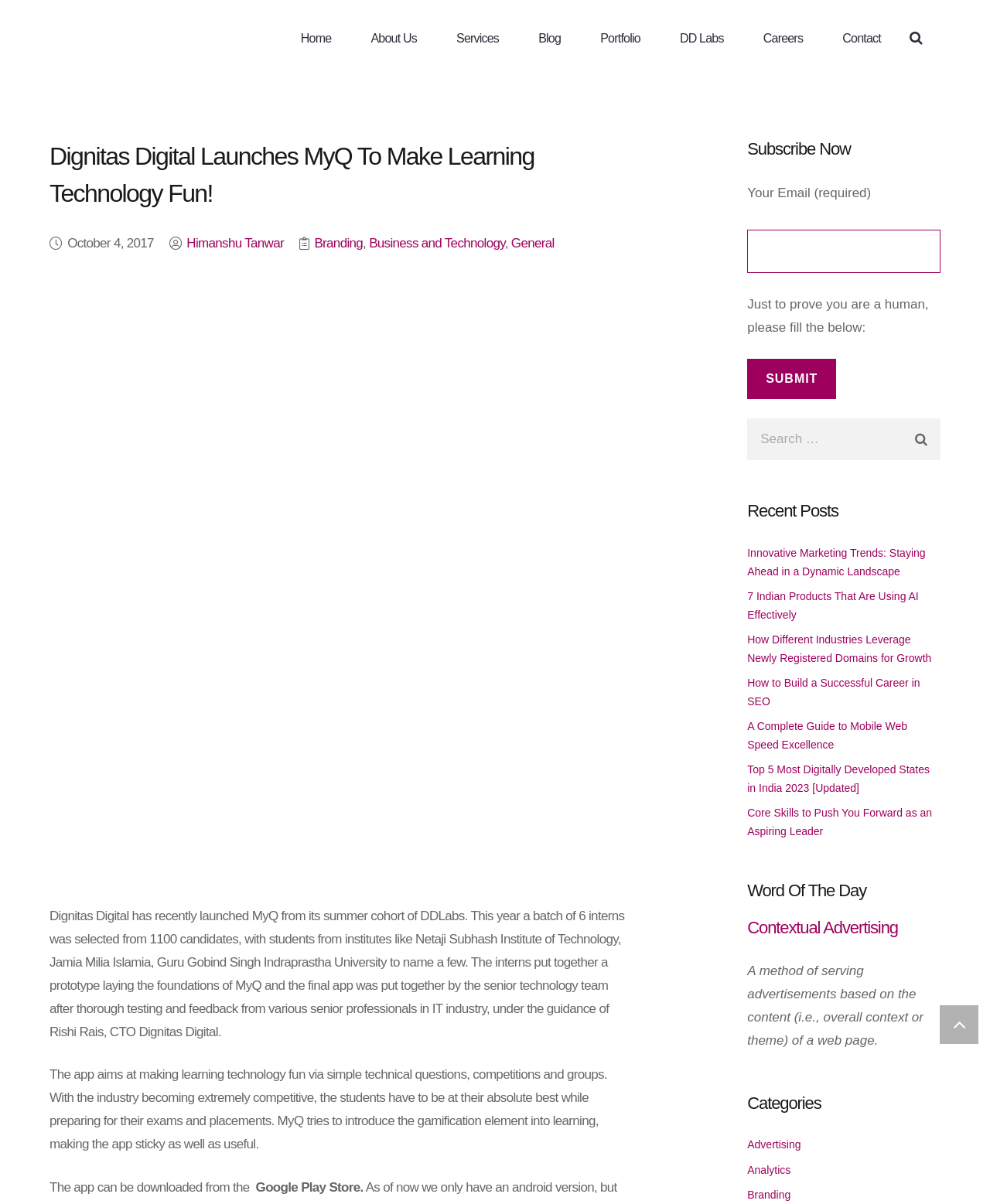Please determine the main heading text of this webpage.

Dignitas Digital Launches MyQ To Make Learning Technology Fun!